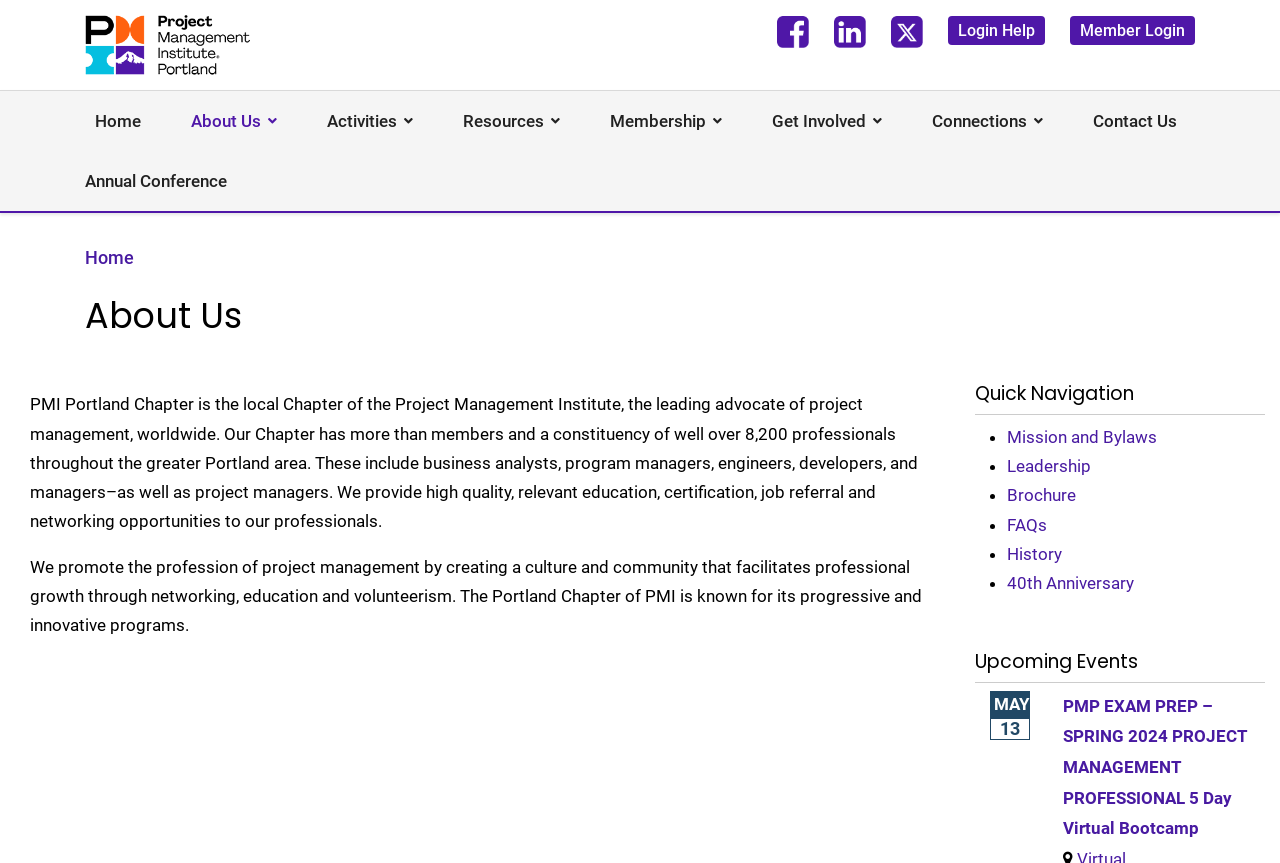Identify the bounding box coordinates of the specific part of the webpage to click to complete this instruction: "Click on the Facebook link".

[0.607, 0.025, 0.632, 0.047]